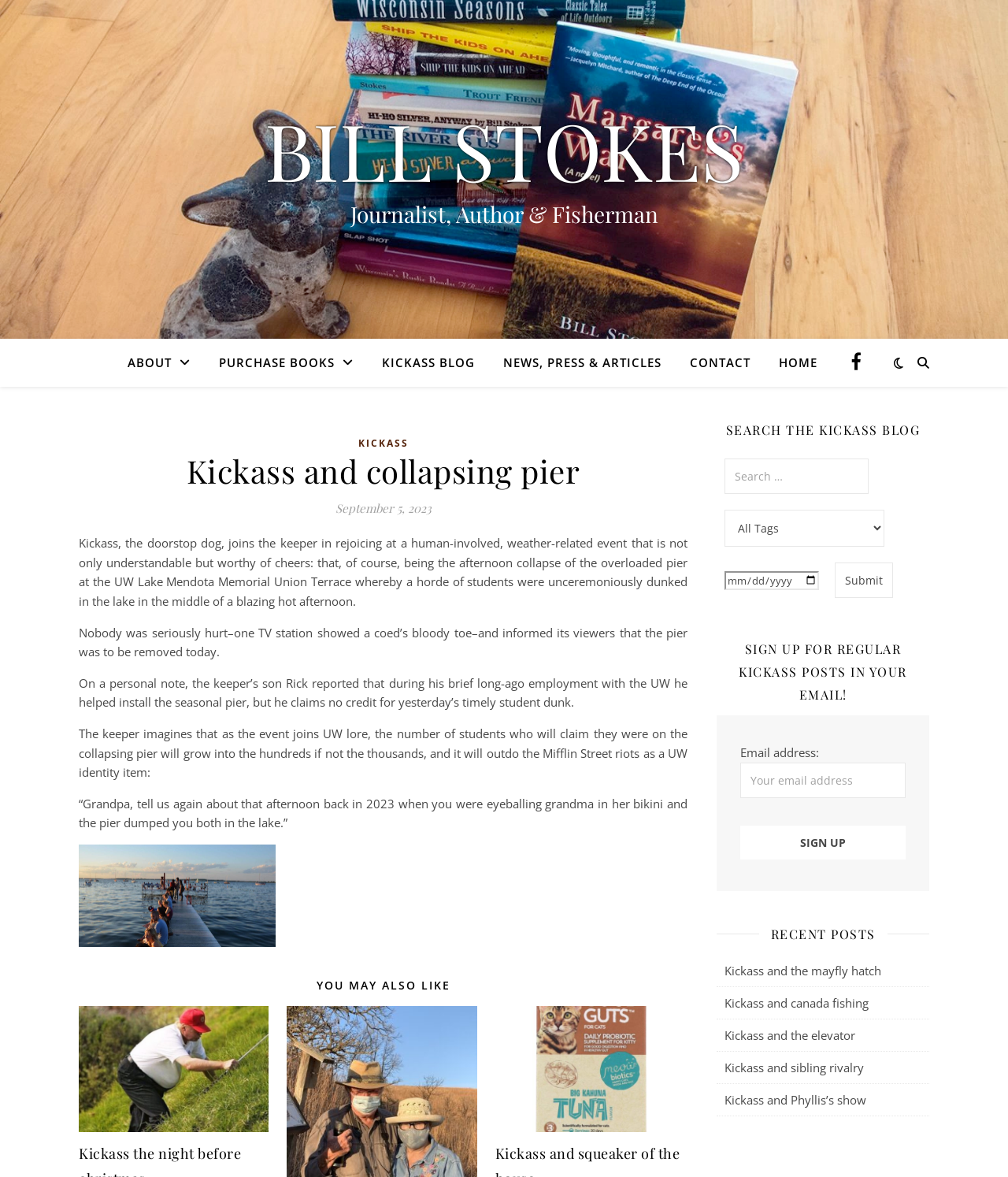Please provide the bounding box coordinate of the region that matches the element description: Kickass and sibling rivalry. Coordinates should be in the format (top-left x, top-left y, bottom-right x, bottom-right y) and all values should be between 0 and 1.

[0.719, 0.9, 0.857, 0.913]